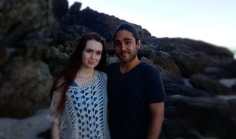Answer in one word or a short phrase: 
What is the woman wearing?

Light, patterned top